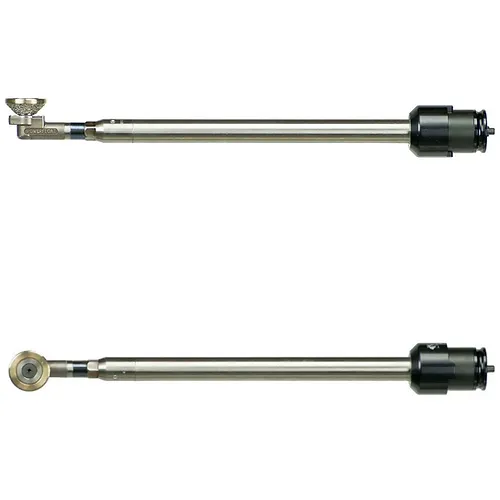What type of burrs can the shaft support?
Please provide a single word or phrase answer based on the image.

Variety of burrs